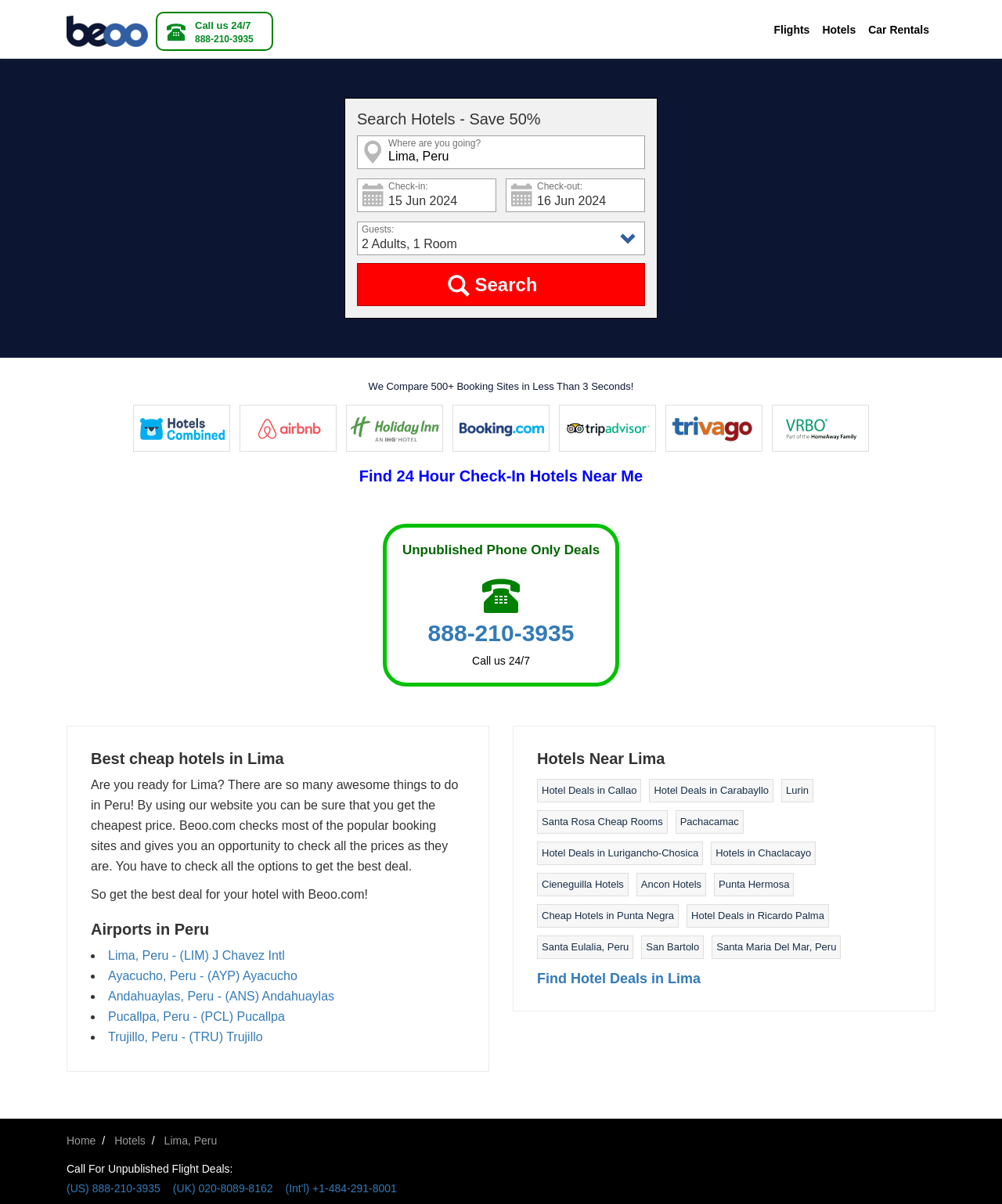Please identify and generate the text content of the webpage's main heading.

Search Hotels - Save 50%